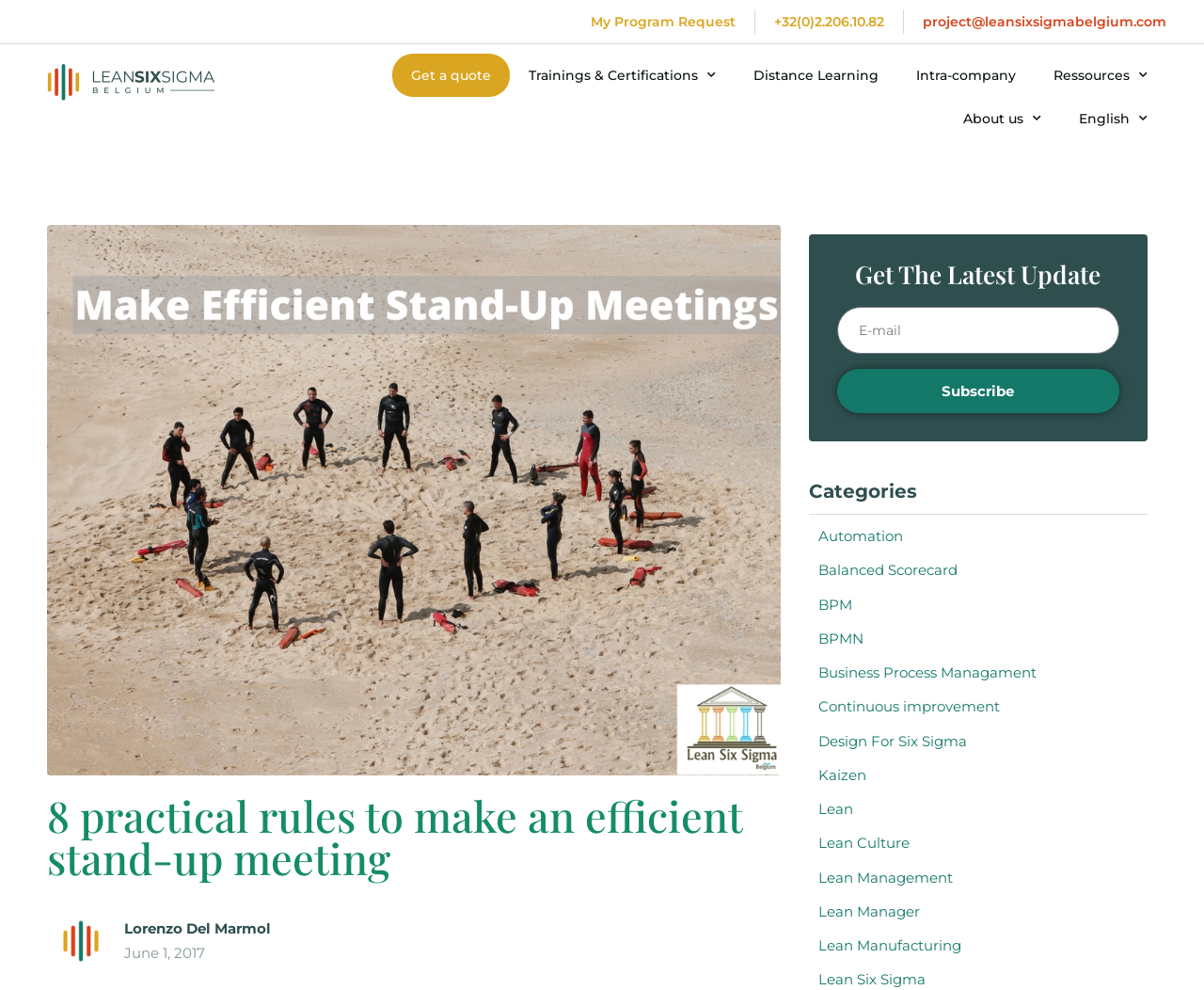Offer an extensive depiction of the webpage and its key elements.

This webpage appears to be a blog post or article about efficient stand-up meetings, with a focus on providing practical rules and examples. At the top of the page, there are several links to other sections of the website, including "My Program Request", "Get a quote", and "Trainings & Certifications", as well as a navigation menu with links to "About us", "Ressources", and "English".

Below the navigation menu, there is a large image related to stand-up meetings, taking up most of the width of the page. Above the image, there is a heading that reads "8 practical rules to make an efficient stand-up meeting", which is also the title of the webpage.

To the right of the image, there is a section with the author's name, "Lorenzo Del Marmol", and the date "June 1, 2017". Below this section, there is a call-to-action to "Get The Latest Update" with a form to enter an email address and a "Subscribe" button.

On the right-hand side of the page, there is a section titled "Categories" with a list of links to various topics related to business process management, such as "Automation", "Balanced Scorecard", "BPM", and "Lean Six Sigma".